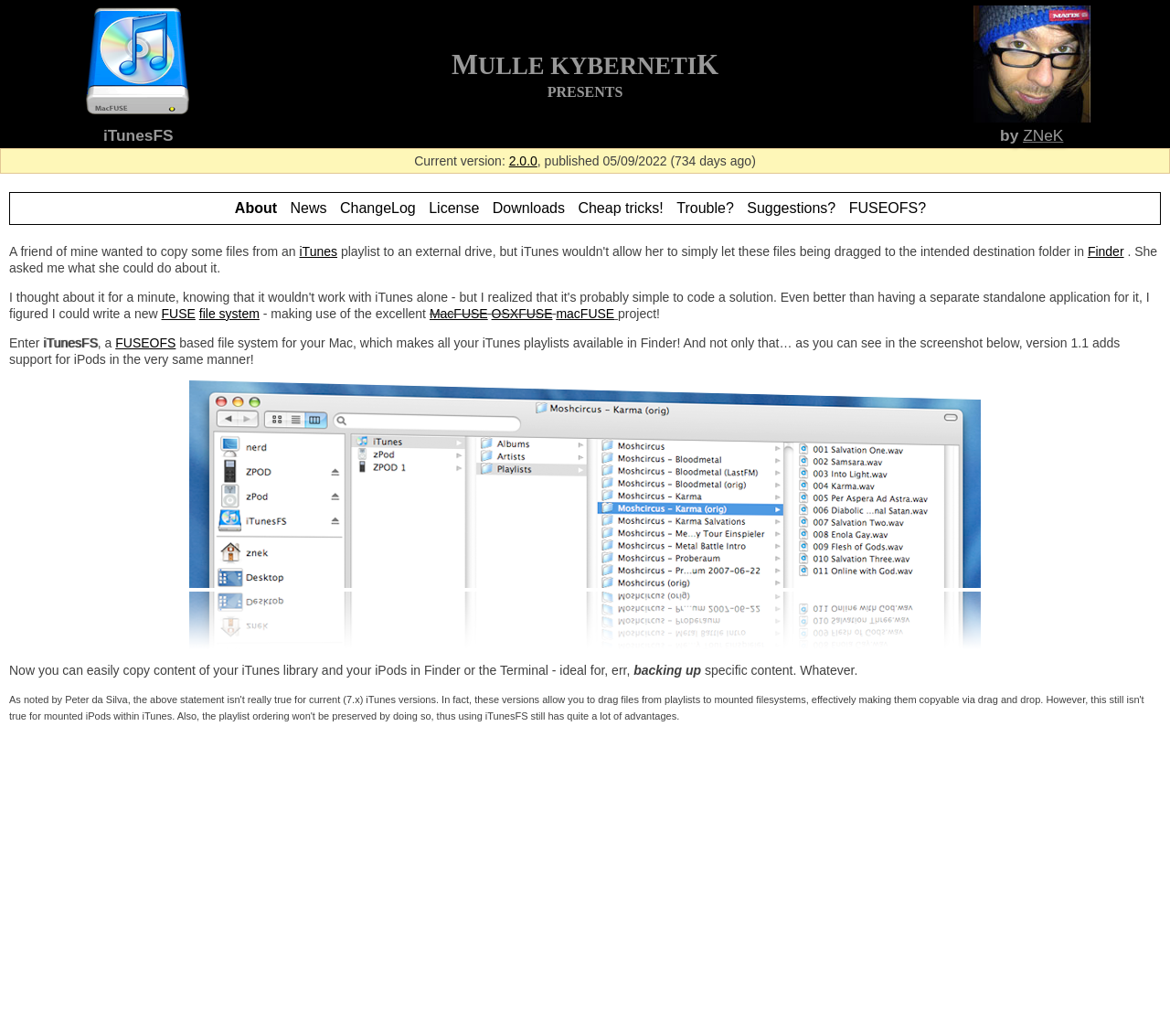Please answer the following question using a single word or phrase: 
What is supported in version 1.1 of iTunesFS?

iPods